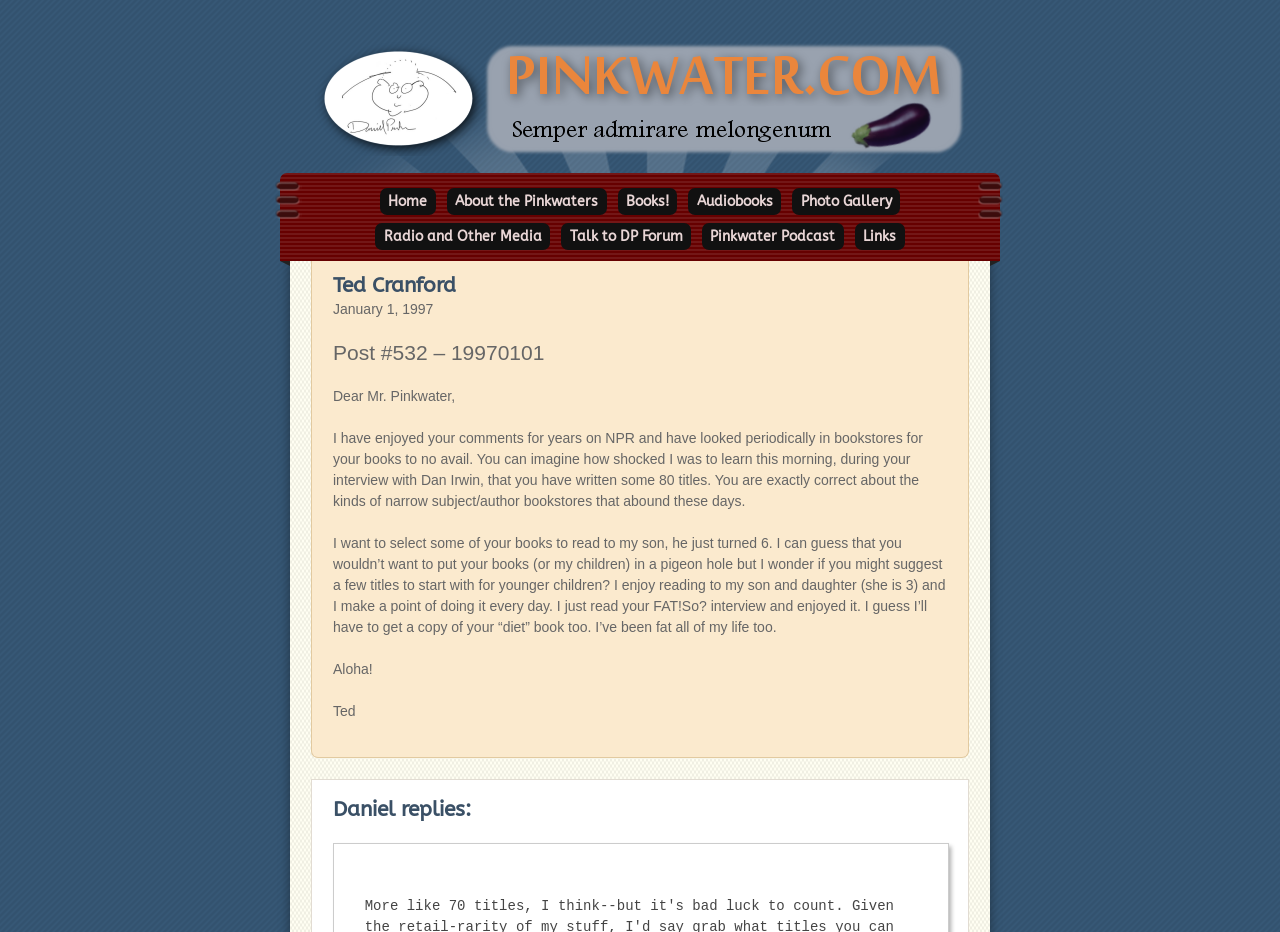Identify the bounding box coordinates for the UI element described by the following text: "French For All". Provide the coordinates as four float numbers between 0 and 1, in the format [left, top, right, bottom].

None